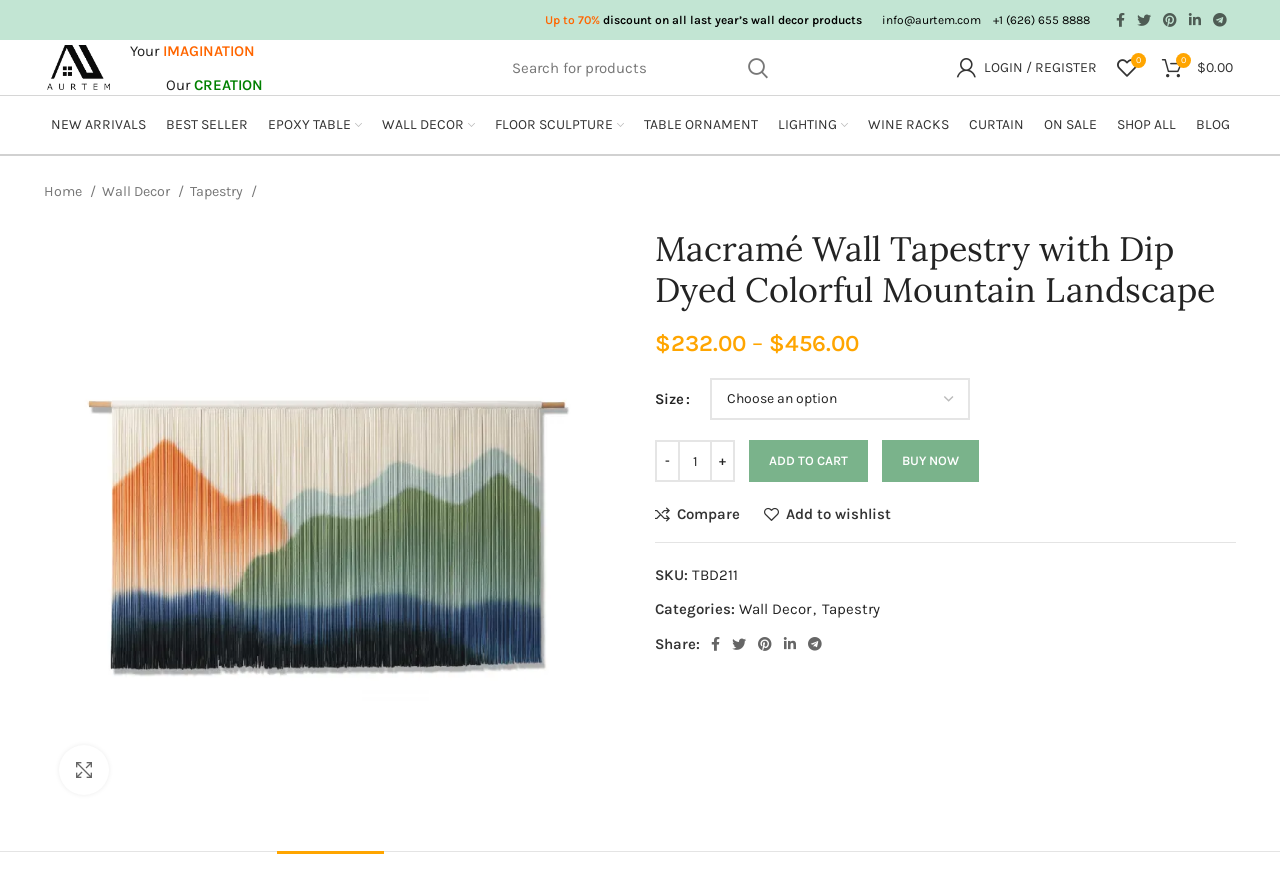What is the price range of the Macramé Wall Tapestry?
Give a one-word or short-phrase answer derived from the screenshot.

$232.00 - $456.00